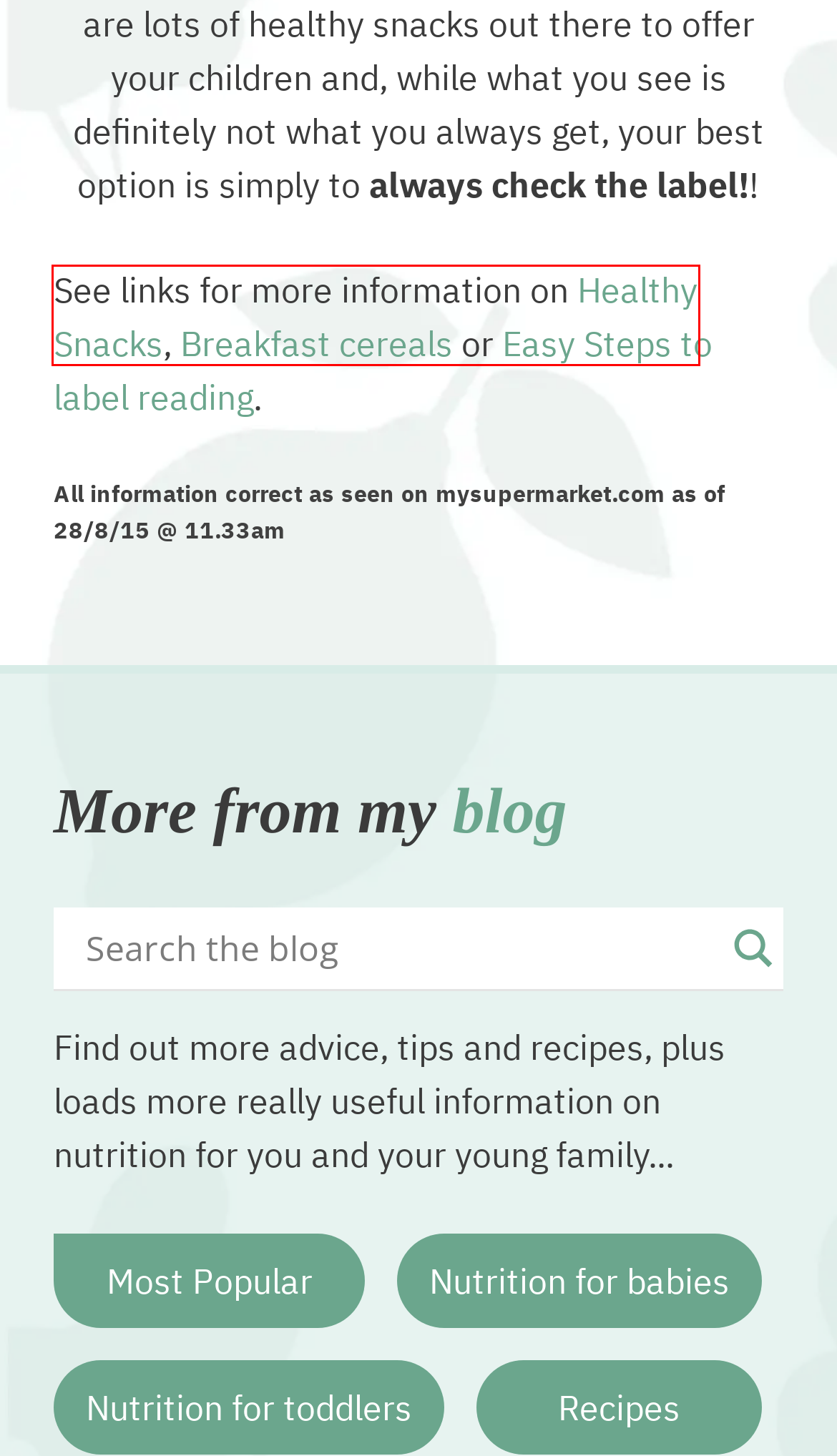You are given a screenshot of a webpage with a red rectangle bounding box around an element. Choose the best webpage description that matches the page after clicking the element in the bounding box. Here are the candidates:
A. Healthy Food Swaps...
B. Web Design Sussex | Web Design Development & Marketing
C. Most Popular Blog Posts by The Baby & Child Nutritionist - SR Nutrition
D. Healthy Recipes - The Baby & Child Nutritionist - SR Nutrition
E. Baby Nutrition Advice - The Baby & Child Nutritionist - SR Nutrition
F. Easy Label Reading - SR Nutrition
G. Collaborate with Charlotte Stirling-Reed | Award Winning Nutritionist
H. Breakfast Cereals and Children's Health | Low down on Sugar in Cereals

A